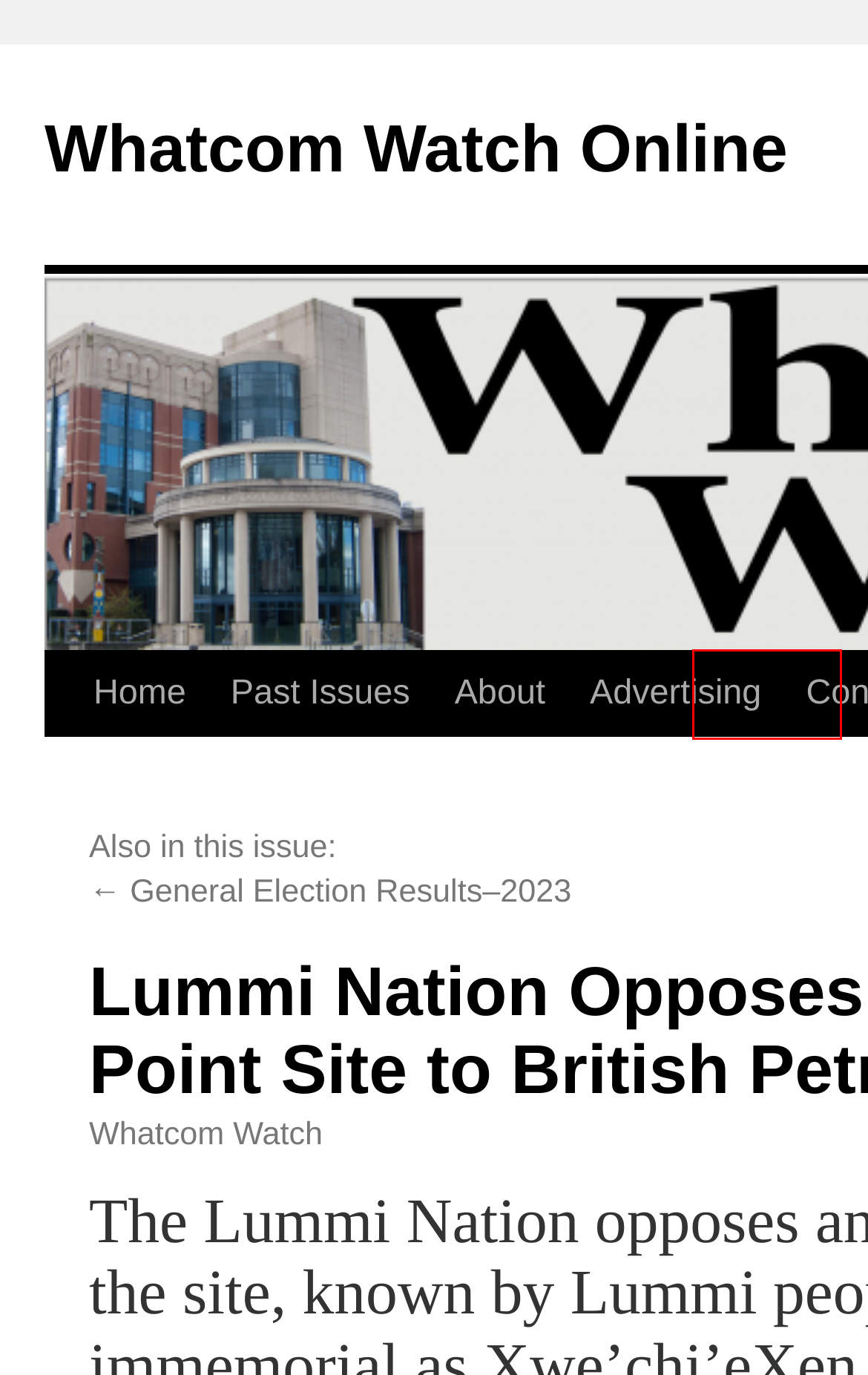Examine the screenshot of a webpage with a red bounding box around a UI element. Your task is to identify the webpage description that best corresponds to the new webpage after clicking the specified element. The given options are:
A. Past Issues | Whatcom Watch Online
B. Advertising | Whatcom Watch Online
C. Bellingham Parks | Article Categories | Whatcom Watch Online
D. Whatcom Watch Online | A community forum on government, environmental issues and media
E. Contact | Whatcom Watch Online
F. About | Whatcom Watch Online
G. Cover Story | Article Categories | Whatcom Watch Online
H. General Election Results–2023 | Whatcom Watch Online

E